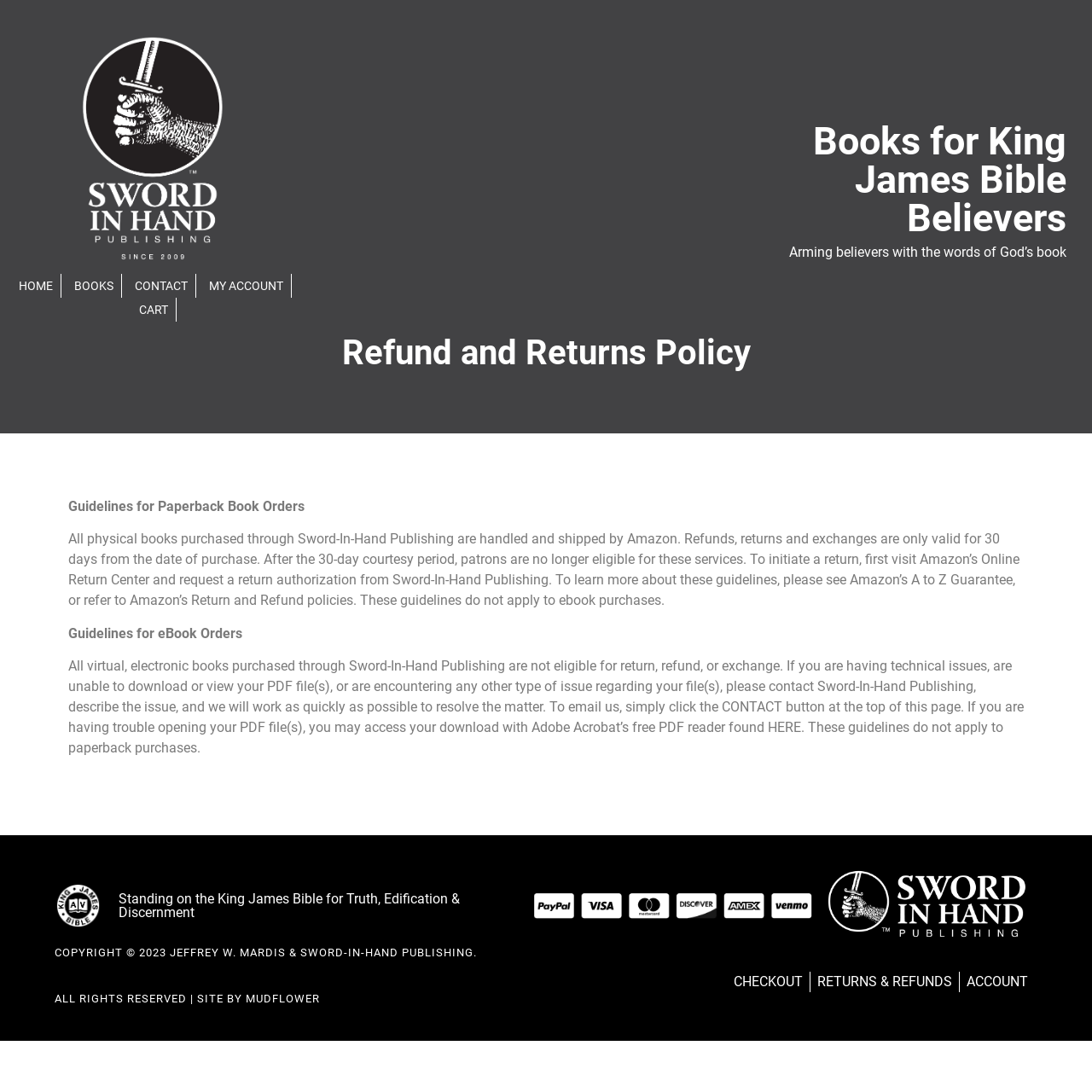Given the element description, predict the bounding box coordinates in the format (top-left x, top-left y, bottom-right x, bottom-right y). Make sure all values are between 0 and 1. Here is the element description: Return

[0.175, 0.542, 0.211, 0.557]